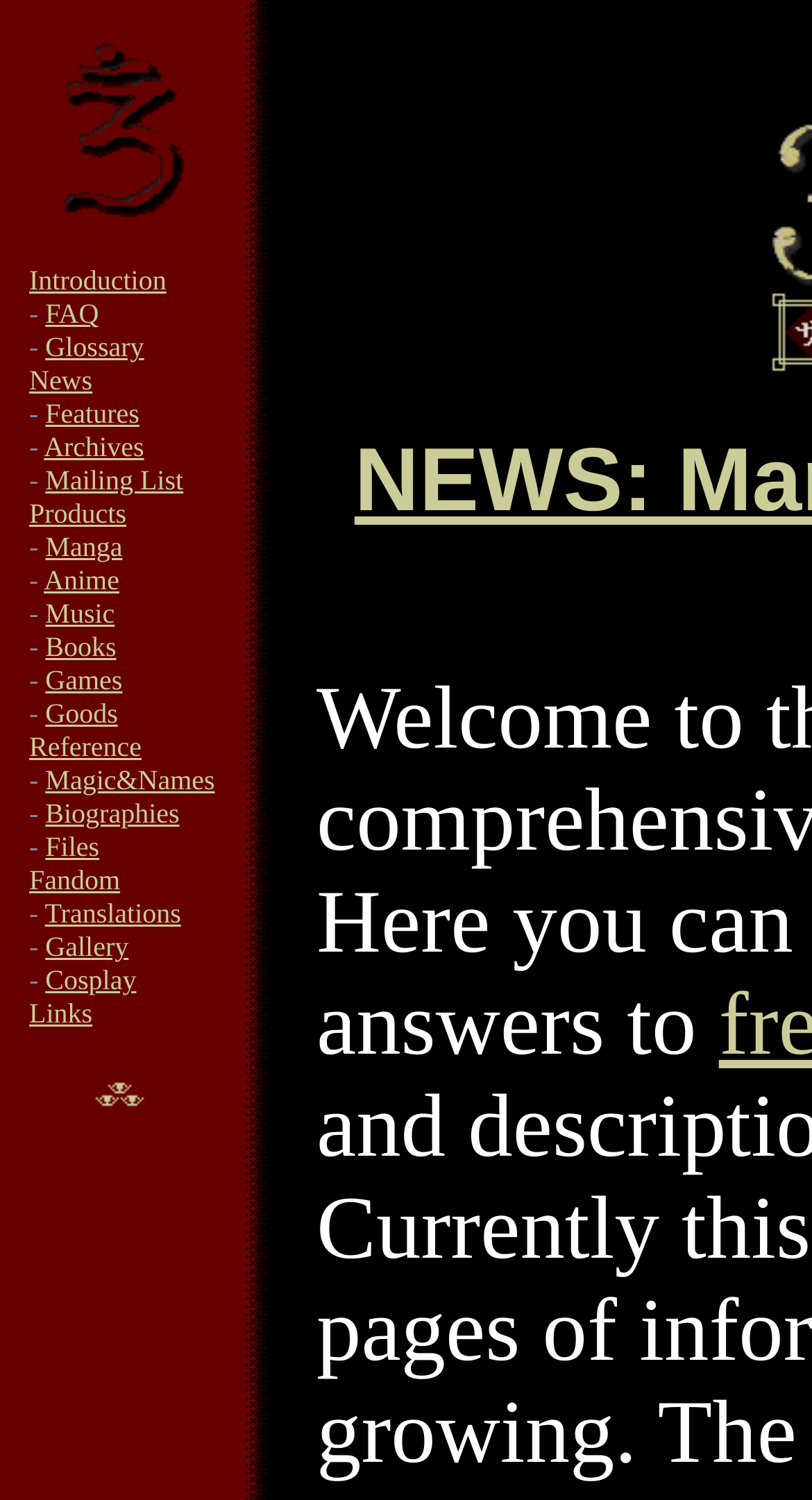Please determine the bounding box coordinates of the element to click in order to execute the following instruction: "access news". The coordinates should be four float numbers between 0 and 1, specified as [left, top, right, bottom].

[0.036, 0.243, 0.114, 0.264]